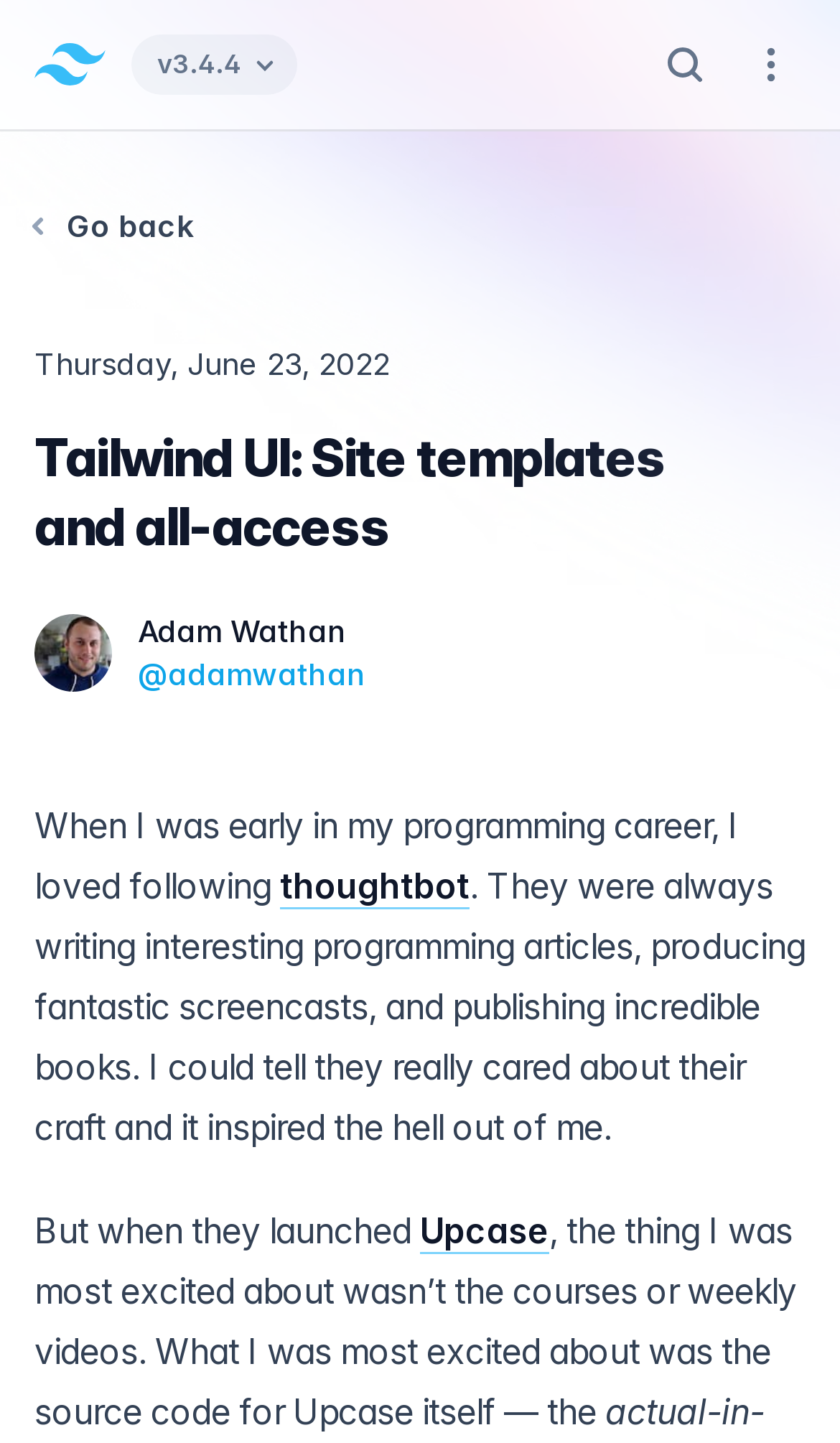Determine the bounding box coordinates of the clickable region to carry out the instruction: "Go back to previous page".

[0.041, 0.139, 0.231, 0.175]